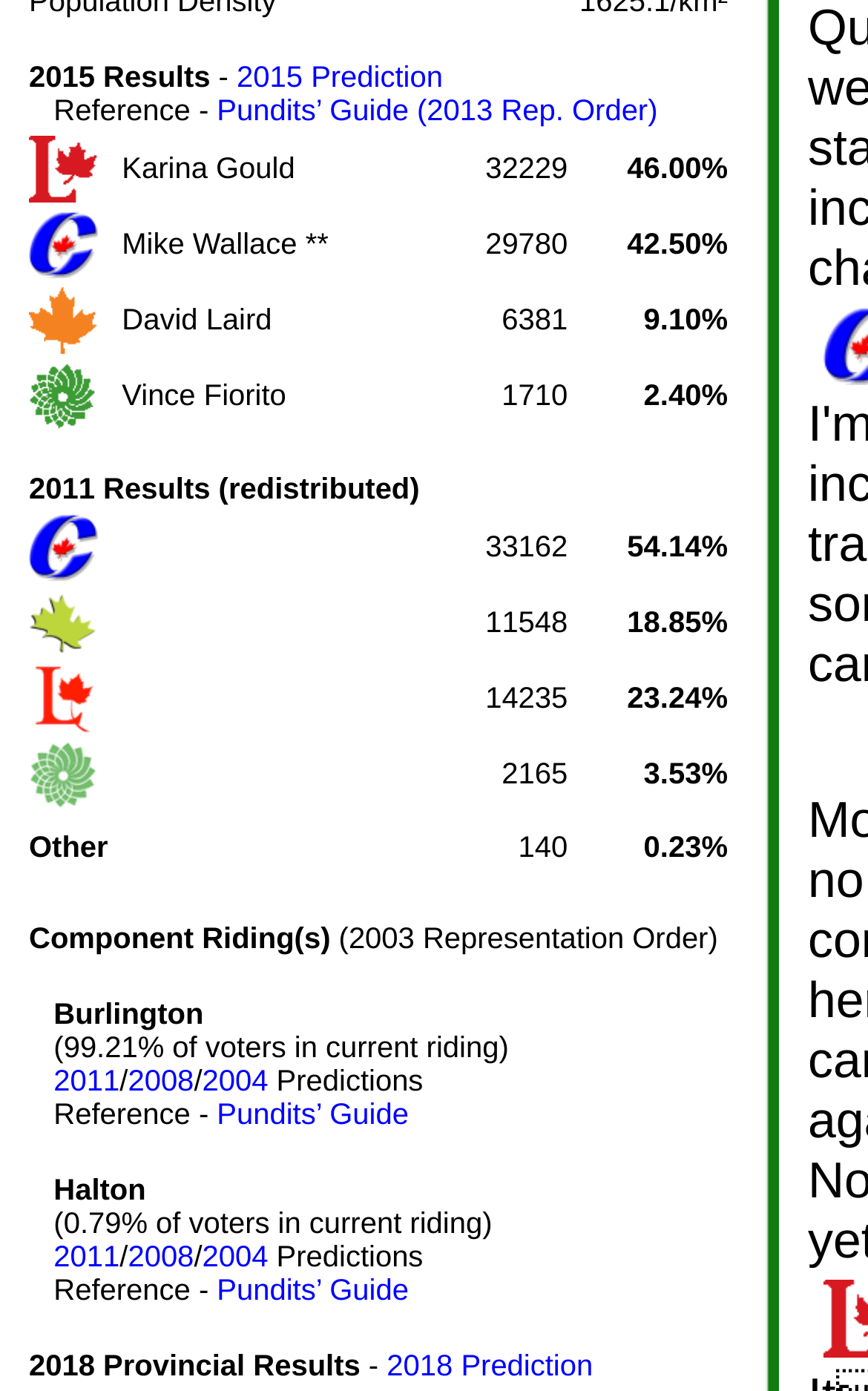How many candidates are listed?
From the image, respond using a single word or phrase.

5